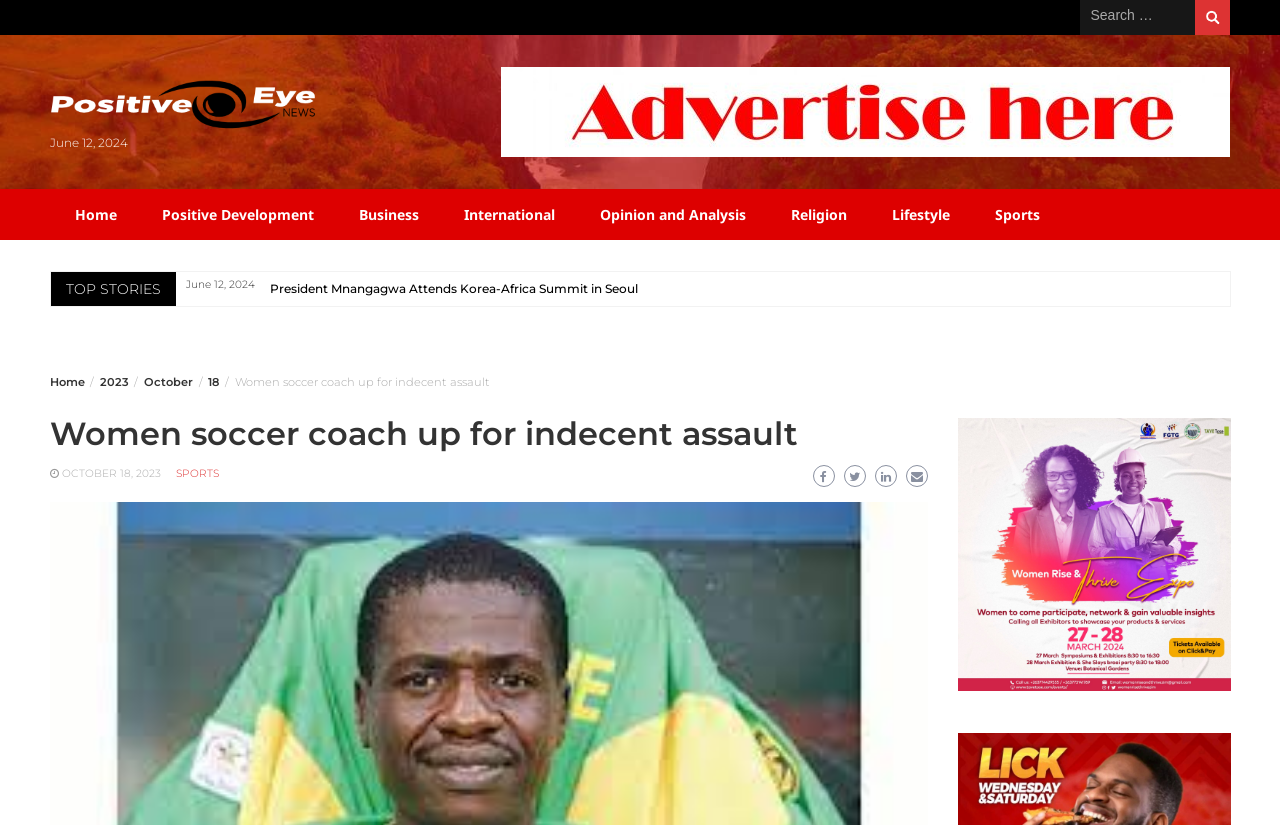Determine the bounding box coordinates for the UI element described. Format the coordinates as (top-left x, top-left y, bottom-right x, bottom-right y) and ensure all values are between 0 and 1. Element description: Qwik Media

None